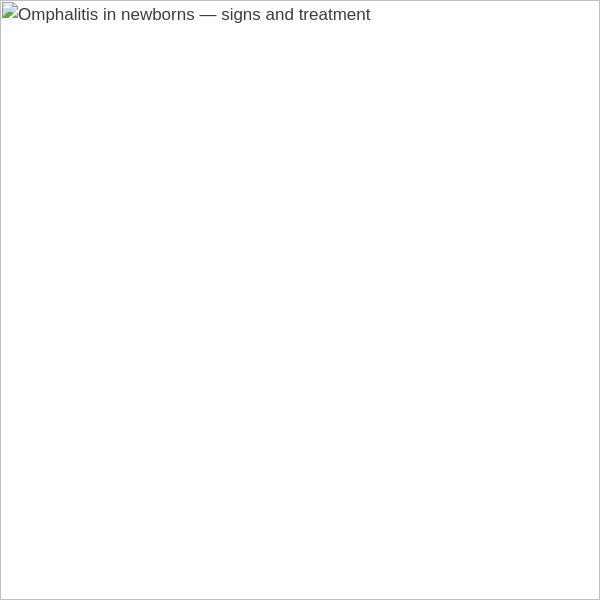From the image, can you give a detailed response to the question below:
What is the category of health discussed?

The webpage is dedicated to maternal and pediatric health, which is evident from the context of the title 'Omphalitis in newborns — signs and treatment' and the overall theme of the webpage.